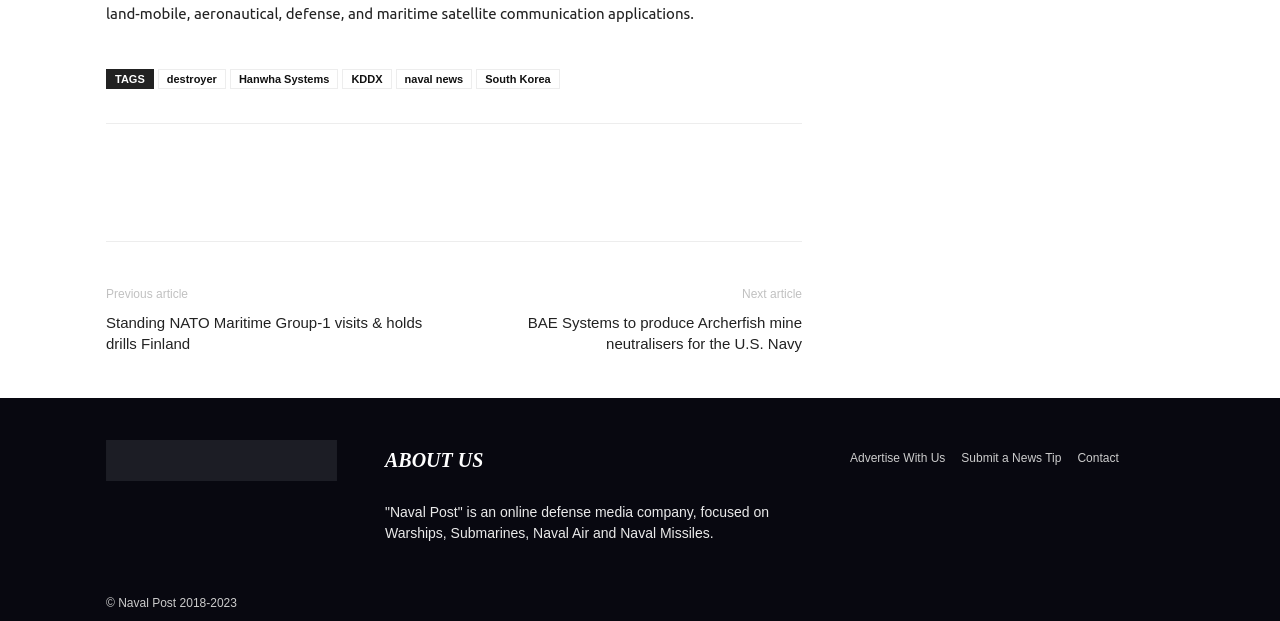Find the bounding box coordinates of the element to click in order to complete this instruction: "Go to the 'ABOUT US' page". The bounding box coordinates must be four float numbers between 0 and 1, denoted as [left, top, right, bottom].

[0.301, 0.724, 0.378, 0.757]